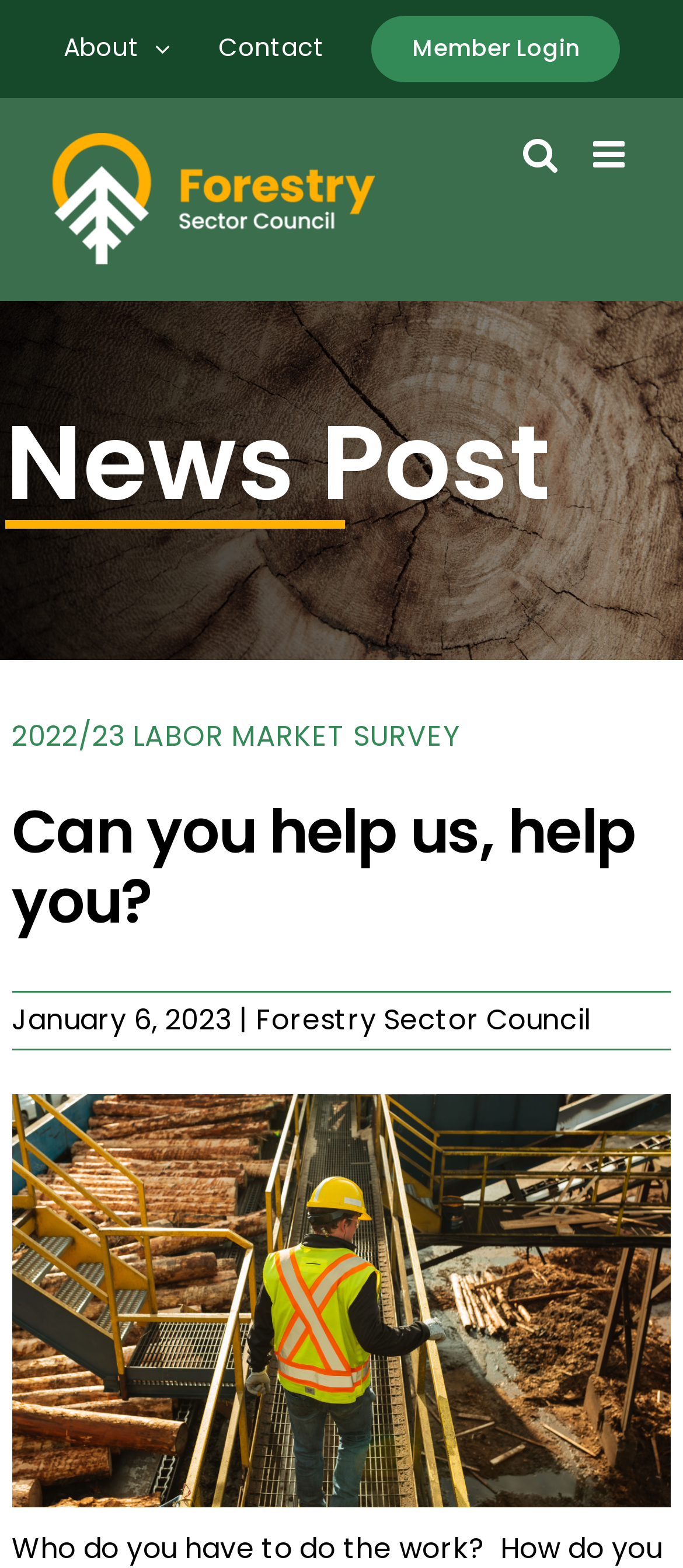Answer the question below with a single word or a brief phrase: 
What is the image description below the news post title?

Man in hi-vis vest and hat walking above wood processing equipment at saw mill